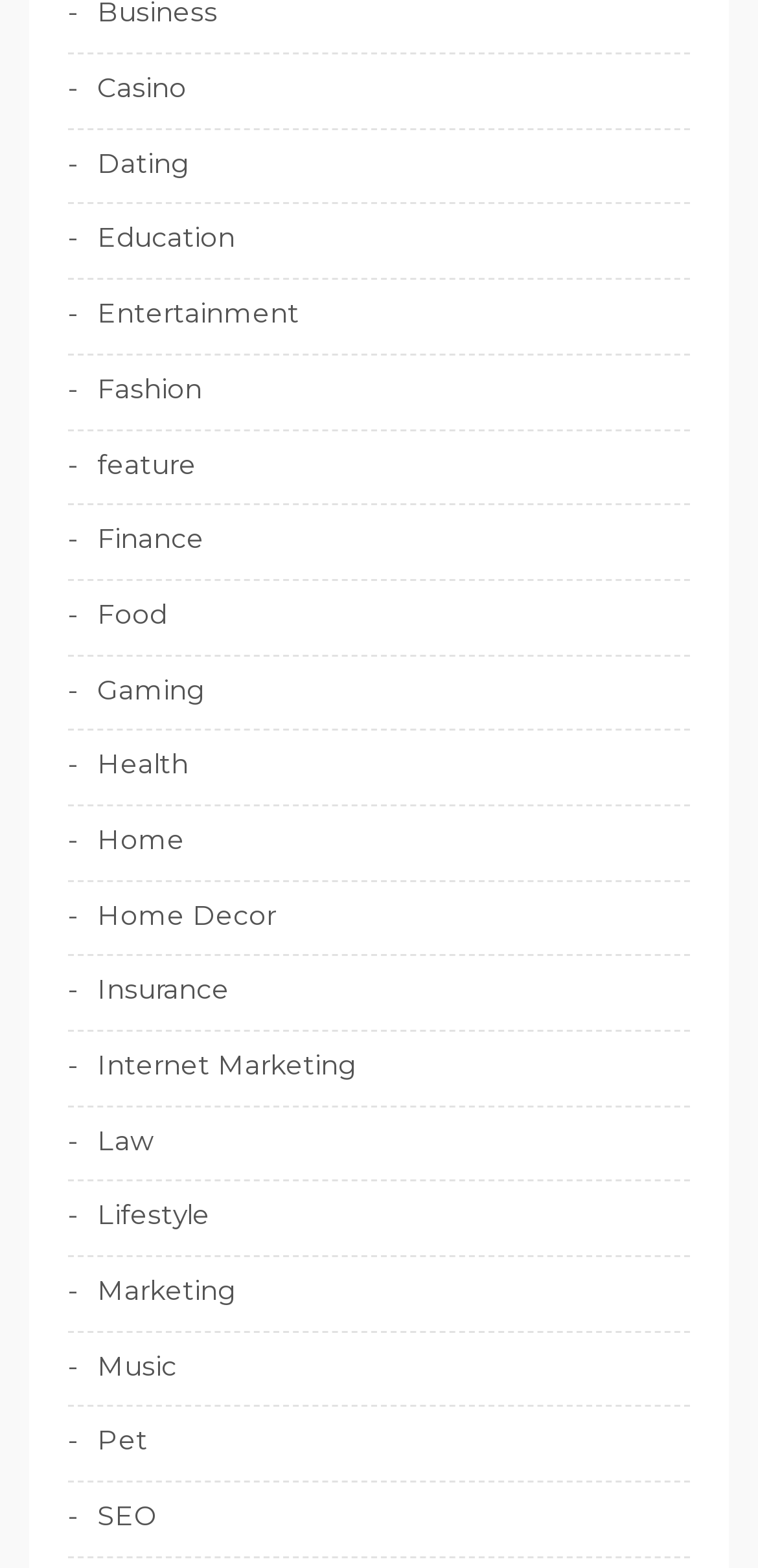Is there a category for Sports on the webpage? Refer to the image and provide a one-word or short phrase answer.

No